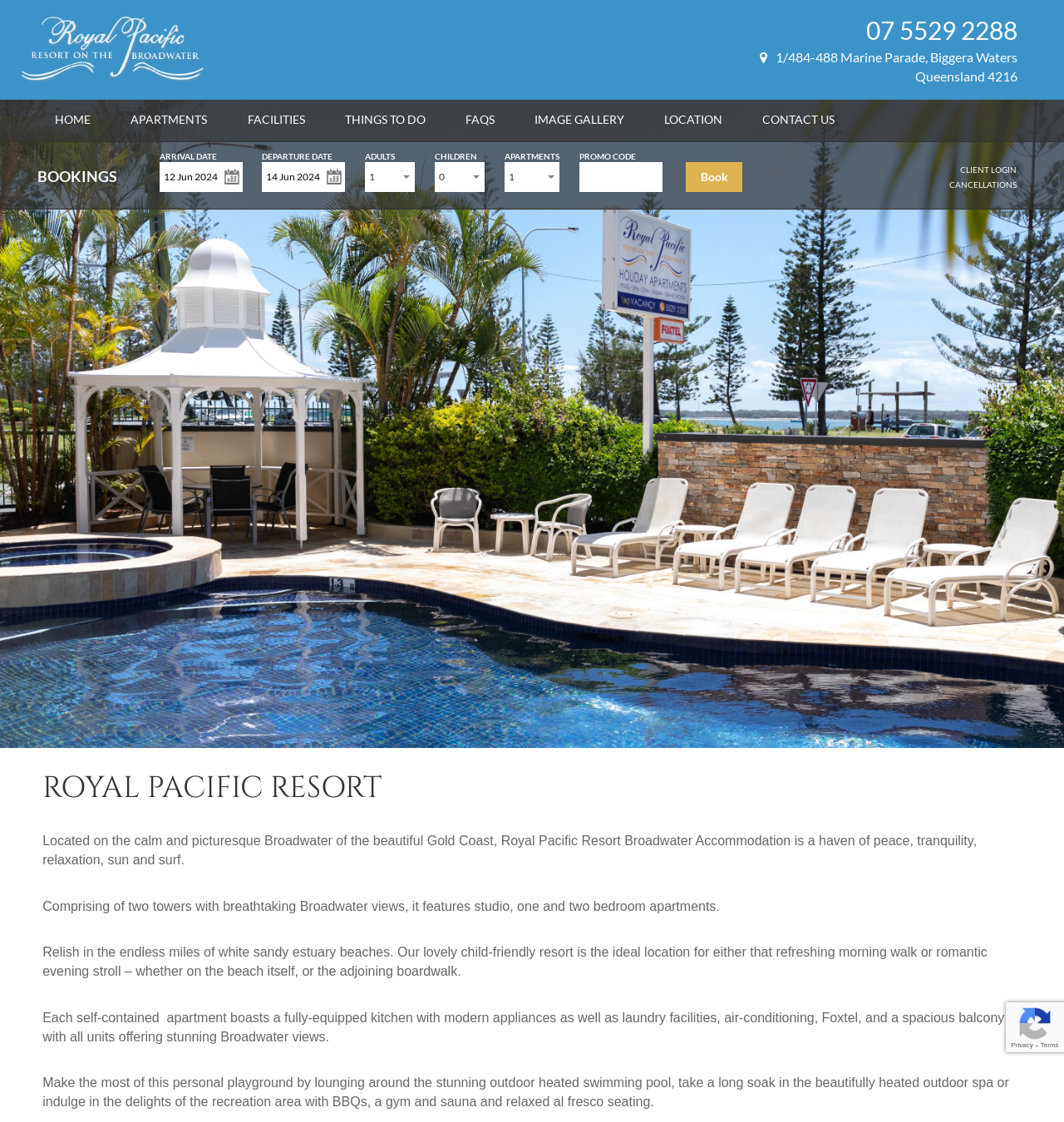What facilities are available in the resort?
Please provide a comprehensive answer based on the details in the screenshot.

The facilities available in the resort can be found in the description section of the webpage, where it is mentioned that the resort features an outdoor heated swimming pool, outdoor spa, gym, sauna, and BBQs in the recreation area.